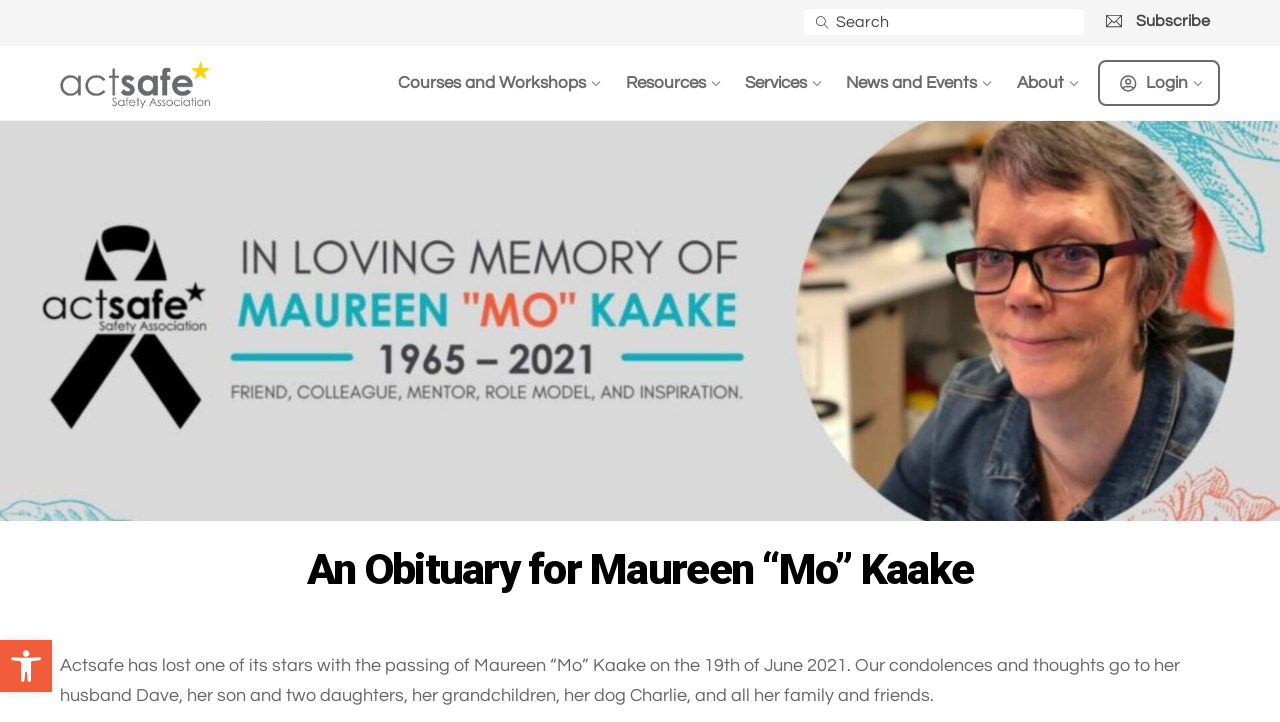Generate a thorough explanation of the webpage's elements.

The webpage is an obituary for Maureen "Mo" Kaake, with a title "An Obituary for Maureen “Mo” Kaake" at the top. Below the title, there is a large image that spans the entire width of the page, taking up most of the top half of the screen. 

At the top right corner, there is a search bar with a textbox labeled "Search". Next to the search bar, there is a link to "Subscribe". 

On the top left corner, there is a logo of Actsafe Safety Association, which is a link to the organization's homepage. Below the logo, there are five links to different sections of the website: "Courses and Workshops", "Resources", "Services", "News and Events", and "About". 

At the very top of the page, there is a button to open the toolbar accessibility tools, accompanied by a small image labeled "Accessibility Tools". 

The main content of the obituary is a paragraph of text that expresses condolences to Maureen's family and friends, including her husband, son, daughters, grandchildren, and dog. This text is located at the bottom half of the page, below the large image.